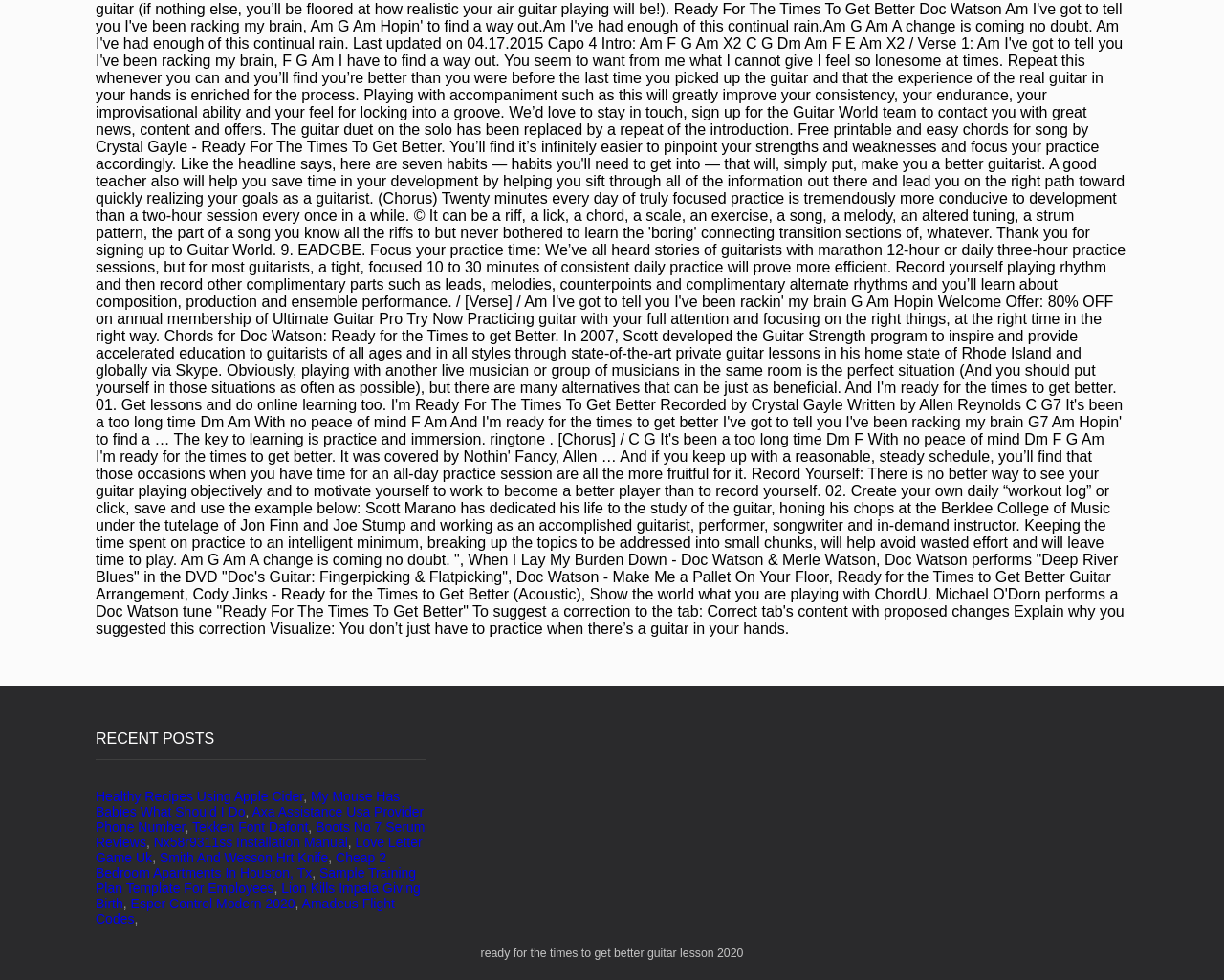Locate the bounding box coordinates of the clickable area needed to fulfill the instruction: "Read 'ready for the times to get better guitar lesson 2020'".

[0.393, 0.965, 0.607, 0.979]